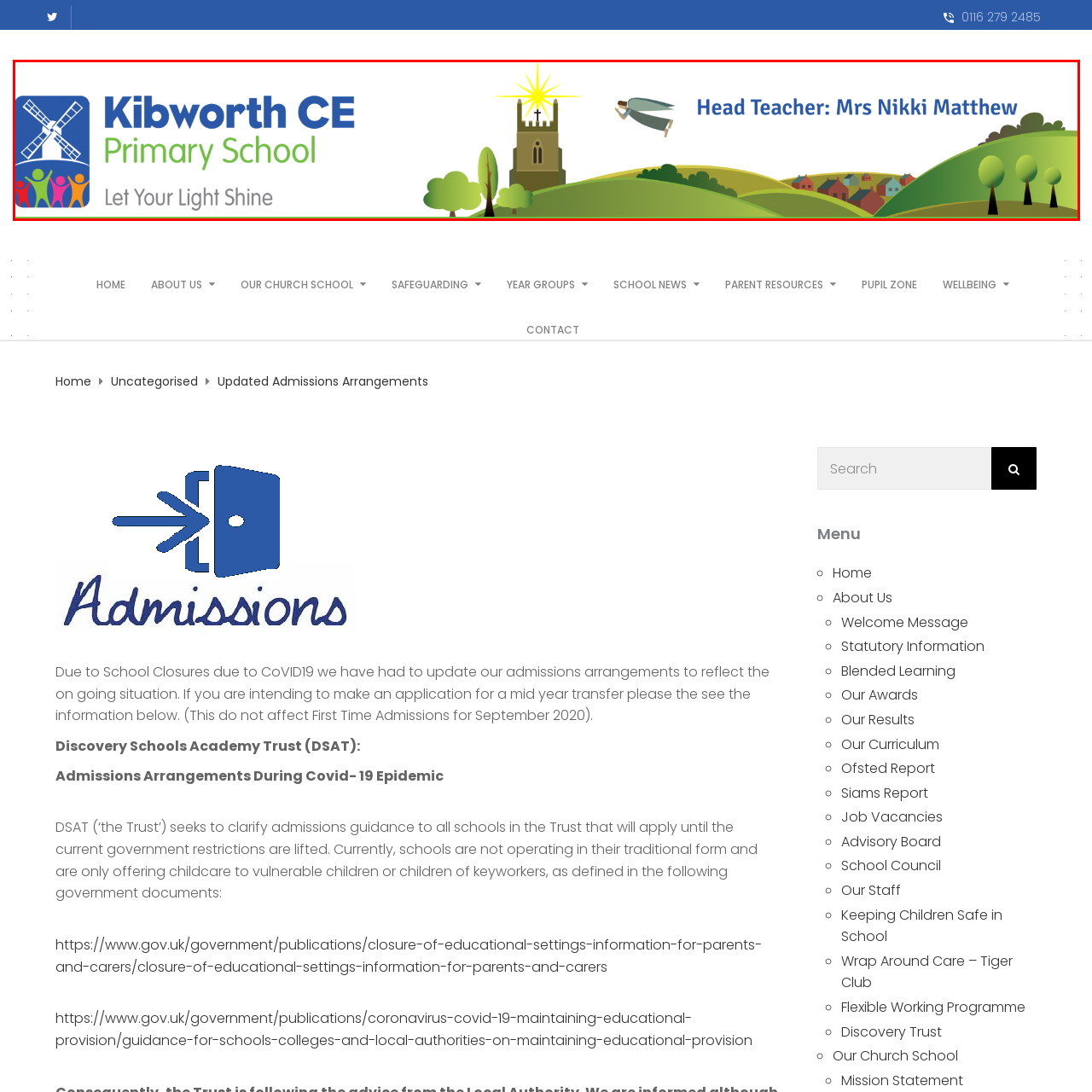Offer a detailed explanation of the image encased within the red boundary.

The image features a vibrant banner for Kibworth CE Primary School, prominently displaying the school’s name in blue. Below the name, the slogan "Let Your Light Shine" is featured in green, emphasizing the school's mission to inspire and nurture students. To the right, there is an illustration of a gentle hillside with colorful houses and trees, symbolizing a welcoming community environment. A church tower, topped with a radiant star, signifies hope and guidance, while an angel figure is seen hovering above, adding a whimsical and uplifting touch. At the bottom right, the title "Head Teacher: Mrs Nikki Matthew" is included, indicating the leadership of the school. Overall, the design conveys a sense of warmth, creativity, and commitment to education within a supportive community framework.